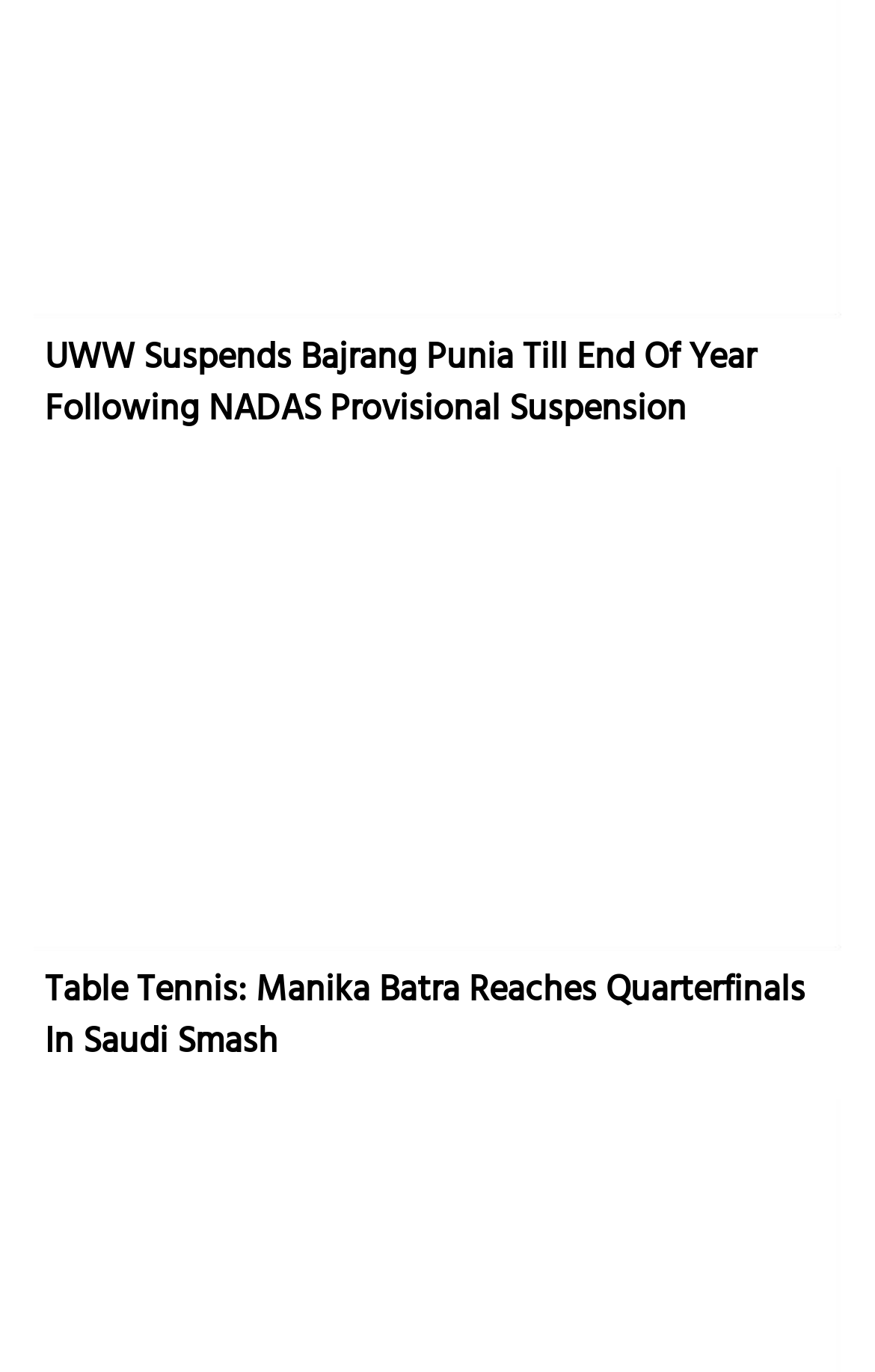Extract the bounding box coordinates for the UI element described as: "Trending".

[0.038, 0.108, 0.244, 0.146]